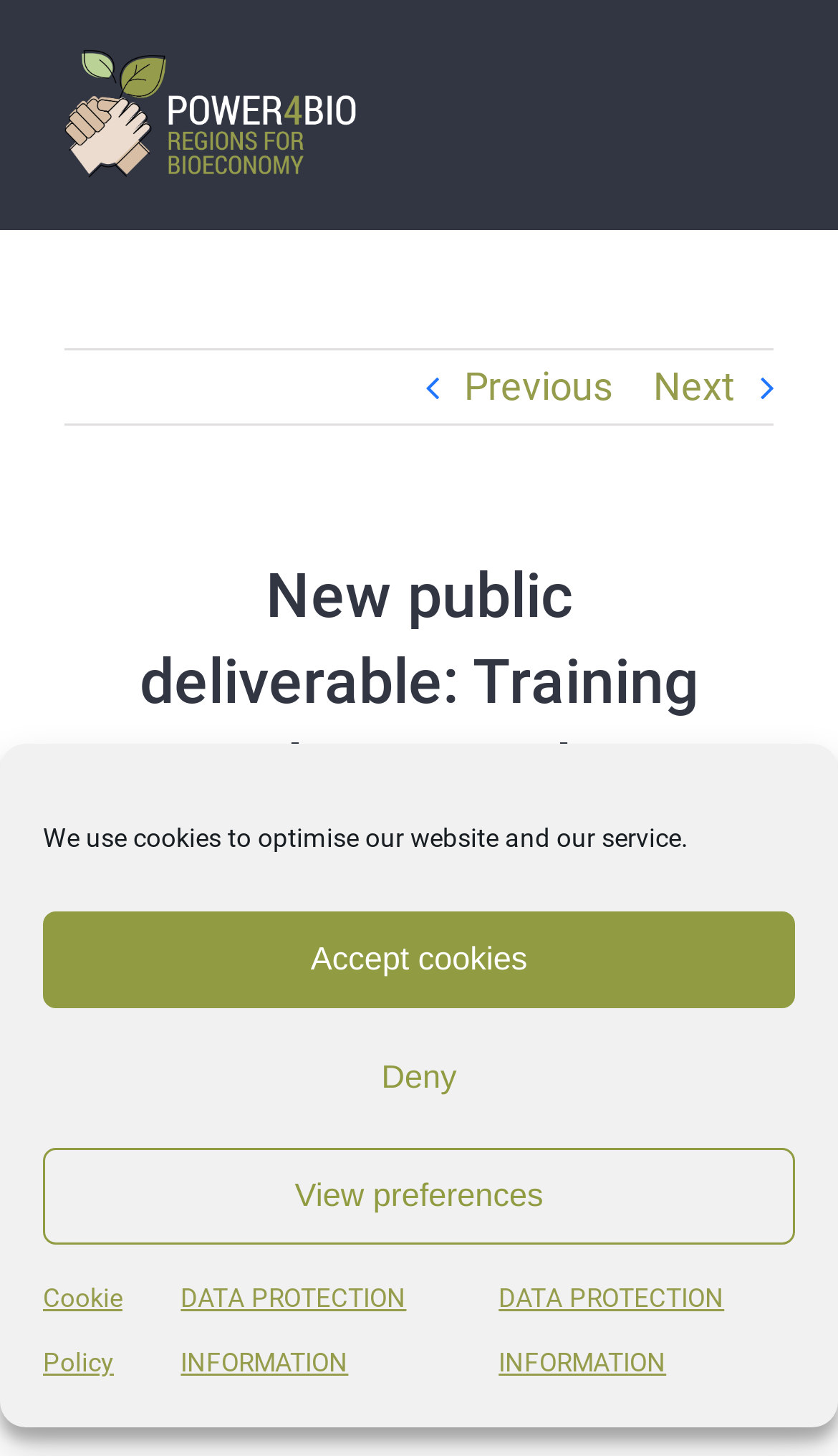Please answer the following question using a single word or phrase: 
What is the logo of the website?

POWER4BIO Logo